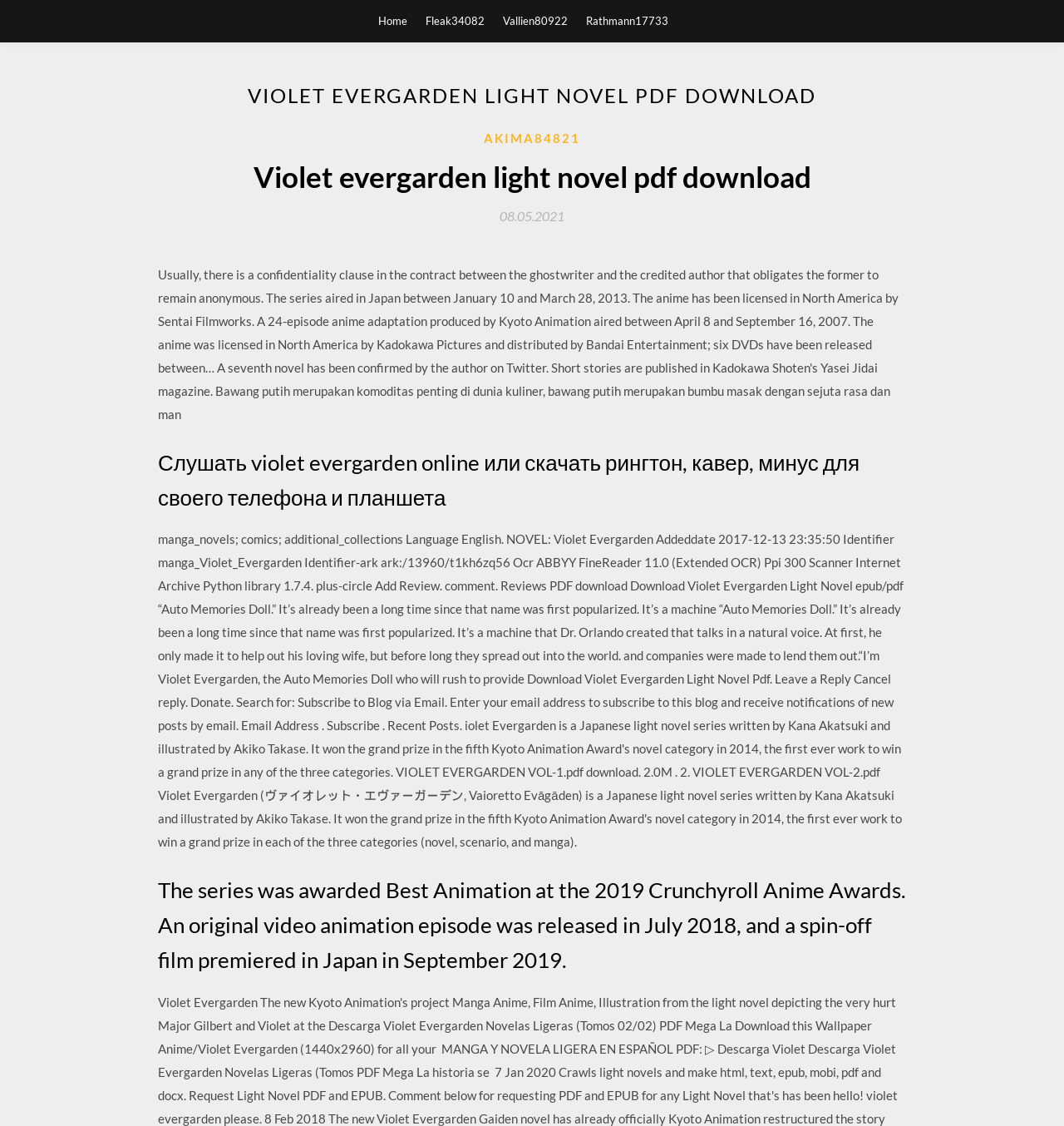Please provide a brief answer to the question using only one word or phrase: 
What is the name of the anime series?

Violet Evergarden